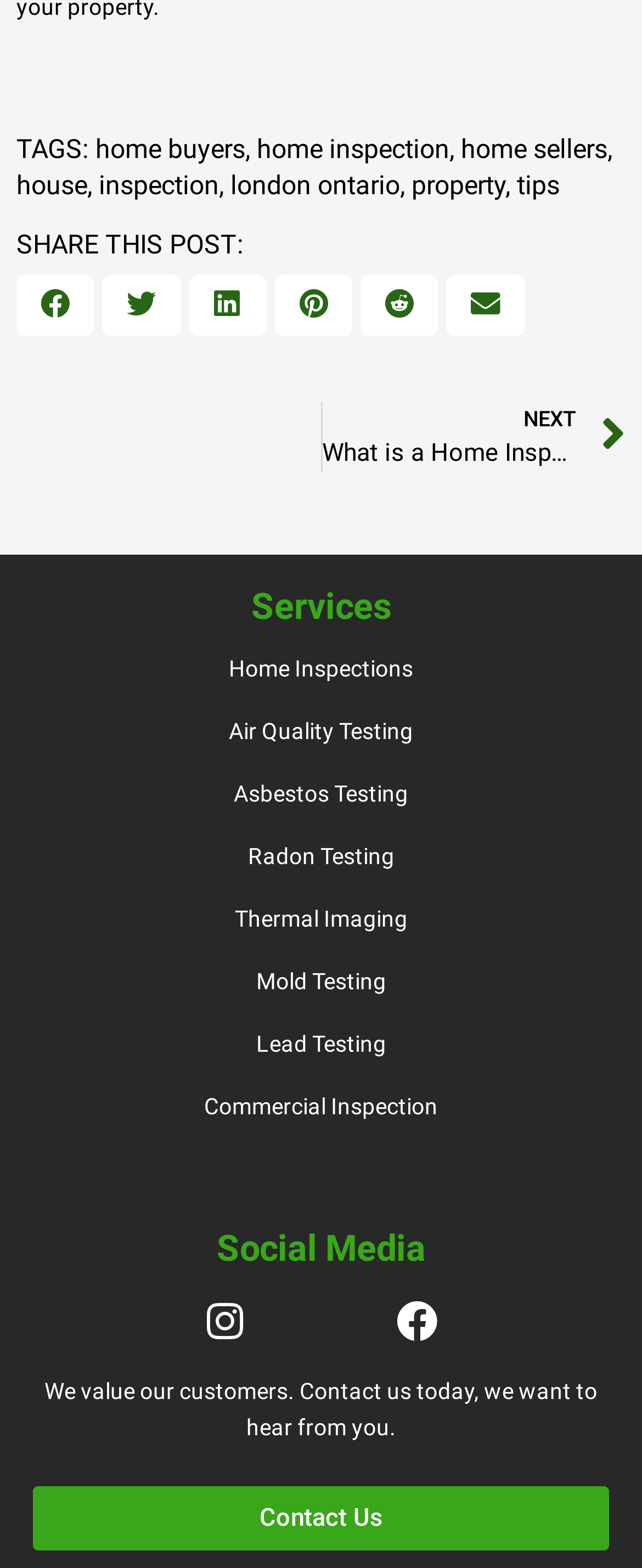With reference to the screenshot, provide a detailed response to the question below:
What is the last action a user can take on this webpage?

By examining the webpage, I found that the last element on the webpage is a link labeled 'Contact Us', which suggests that the last action a user can take on this webpage is to contact the company.